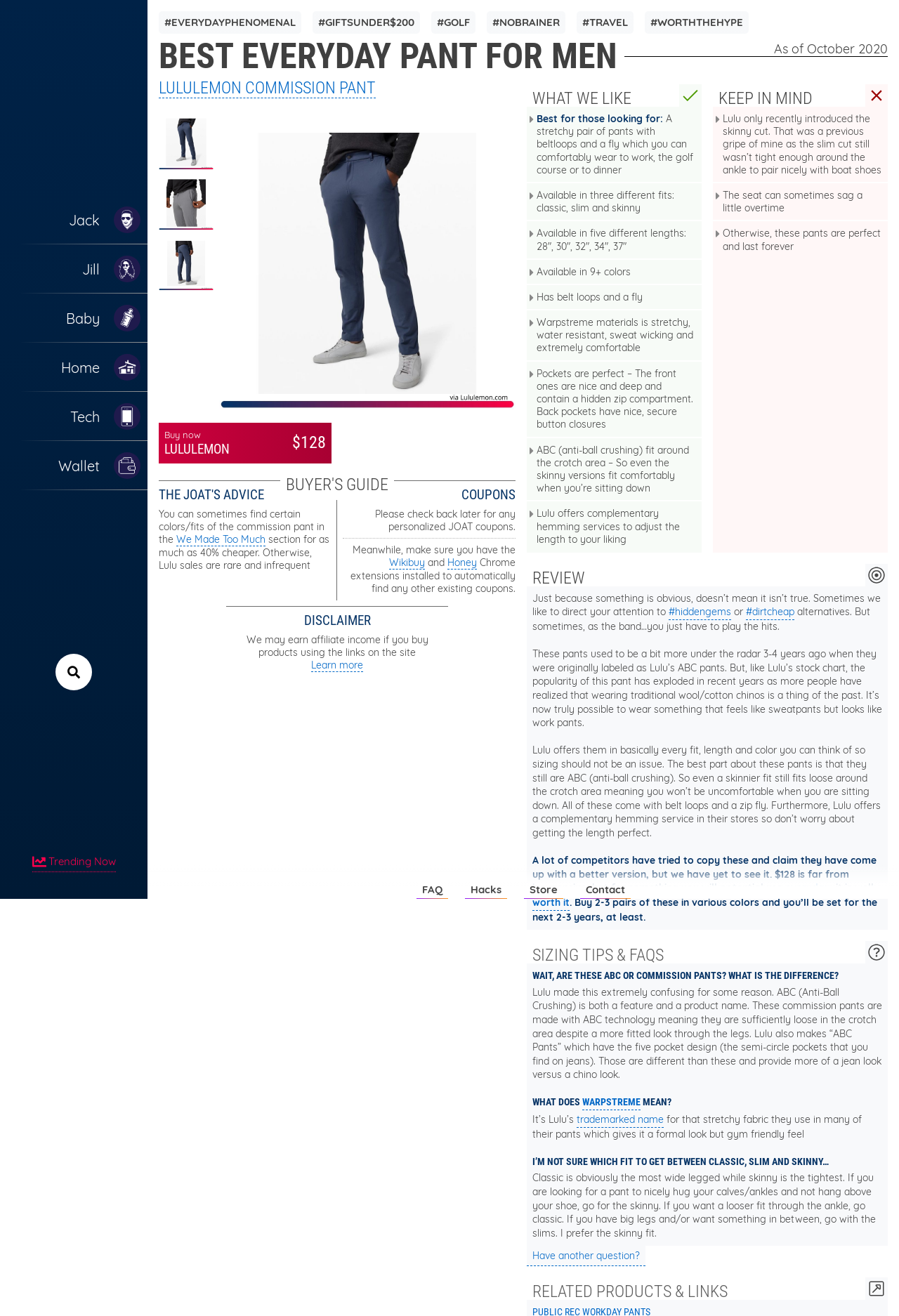What is the text of the first link on the webpage?
Please provide a single word or phrase as the answer based on the screenshot.

Jack